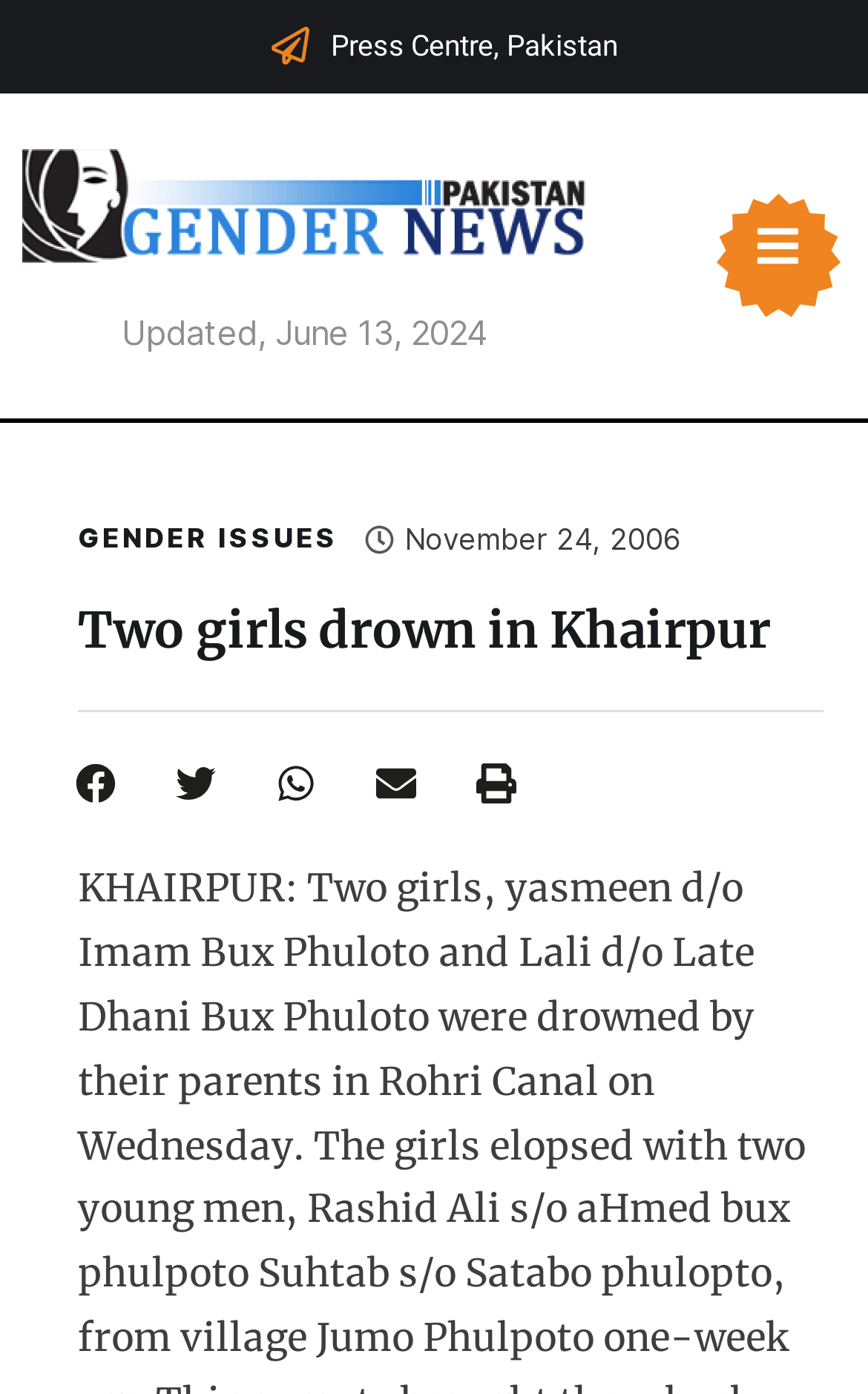What is the type of content on this webpage? Refer to the image and provide a one-word or short phrase answer.

News article